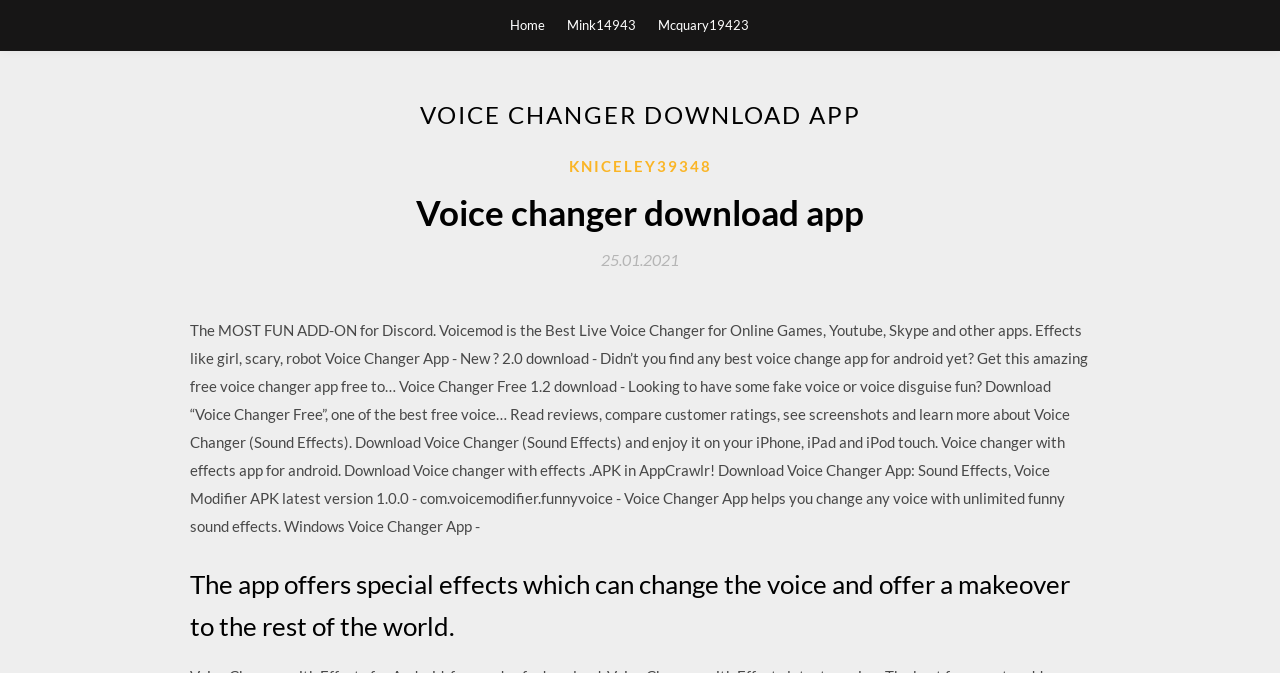What is the main feature of these voice changer apps?
Refer to the image and give a detailed response to the question.

The main feature of these voice changer apps is the ability to apply special effects to change the voice, such as making it sound like a girl, scary, or robotic, which can be used for fun or to disguise one's voice.